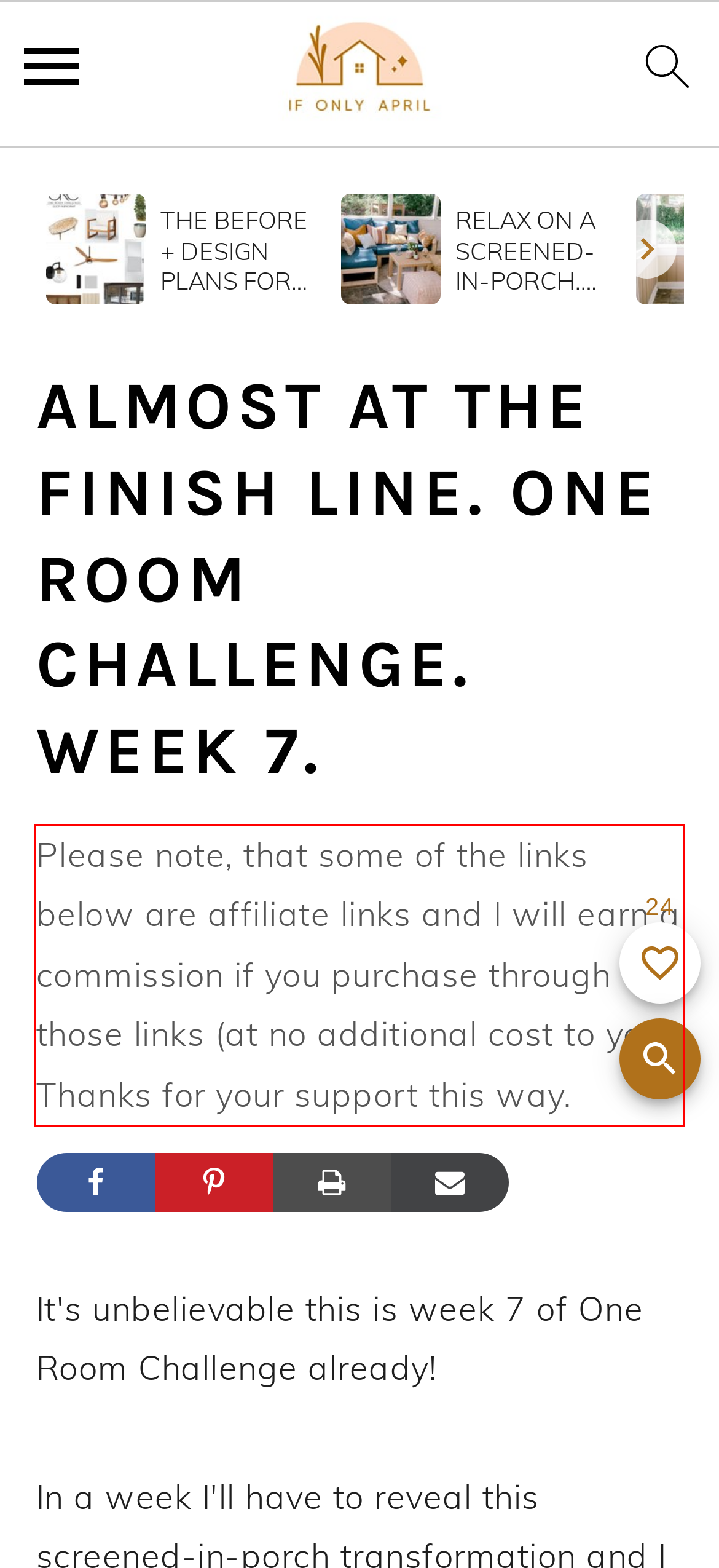Given a screenshot of a webpage, locate the red bounding box and extract the text it encloses.

Please note, that some of the links below are affiliate links and I will earn a commission if you purchase through those links (at no additional cost to you). Thanks for your support this way.